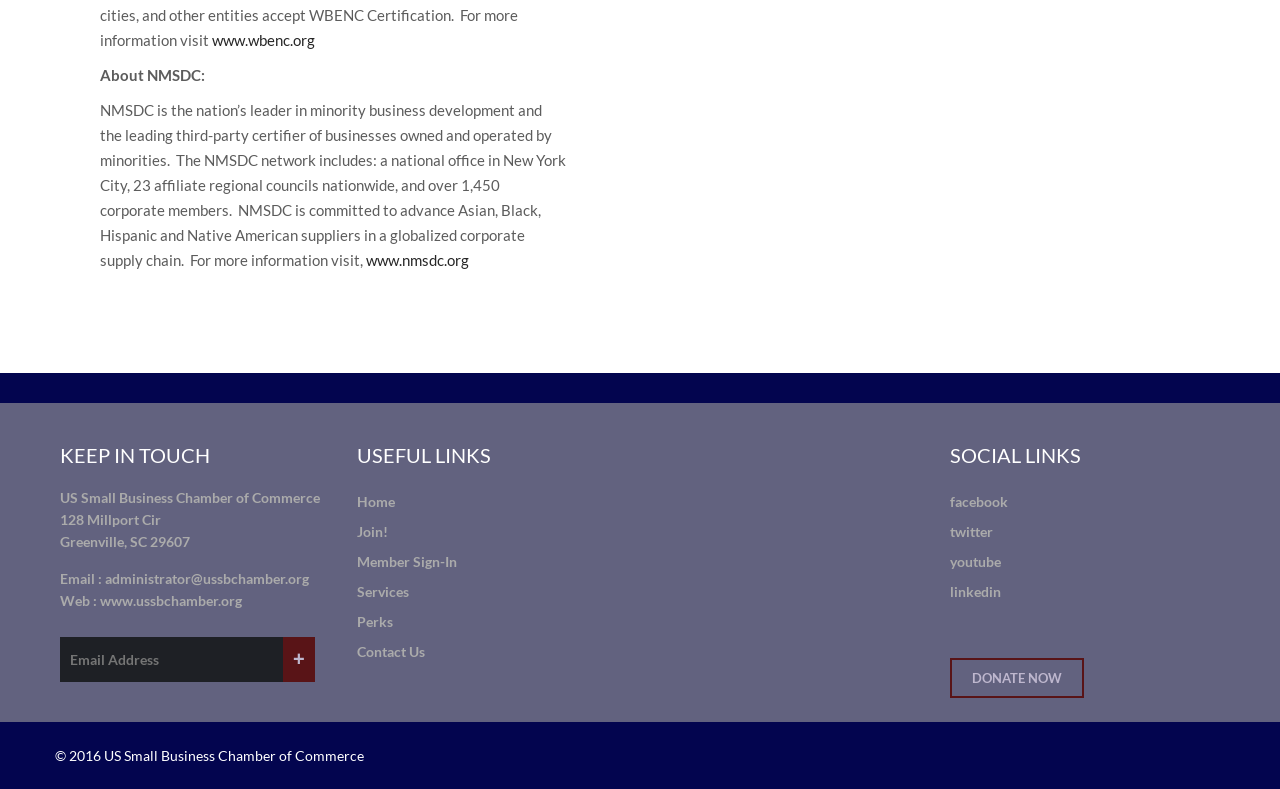Please determine the bounding box coordinates of the section I need to click to accomplish this instruction: "subscribe to newsletter".

[0.047, 0.807, 0.221, 0.864]